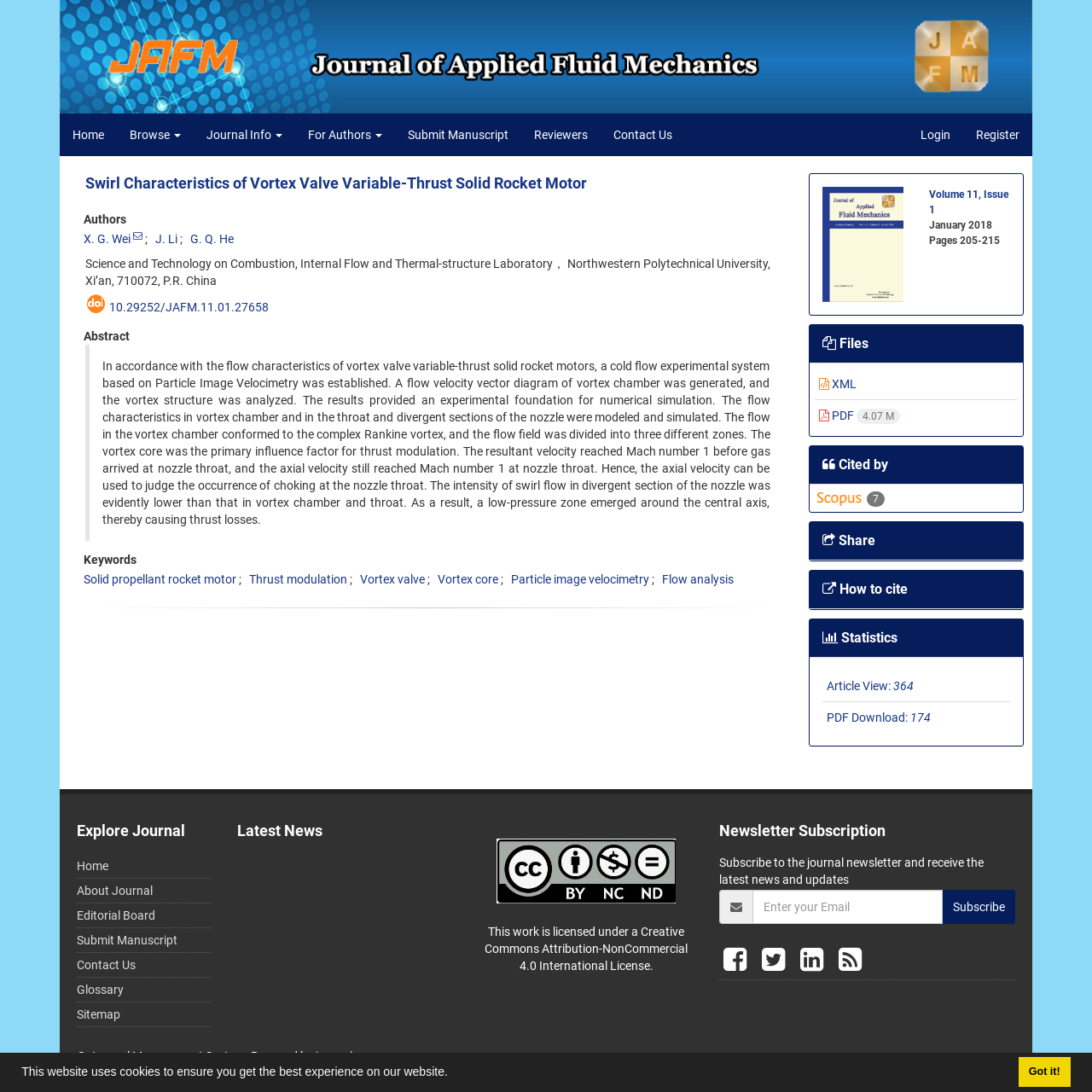Given the element description 7, identify the bounding box coordinates for the UI element on the webpage screenshot. The format should be (top-left x, top-left y, bottom-right x, bottom-right y), with values between 0 and 1.

[0.746, 0.45, 0.81, 0.462]